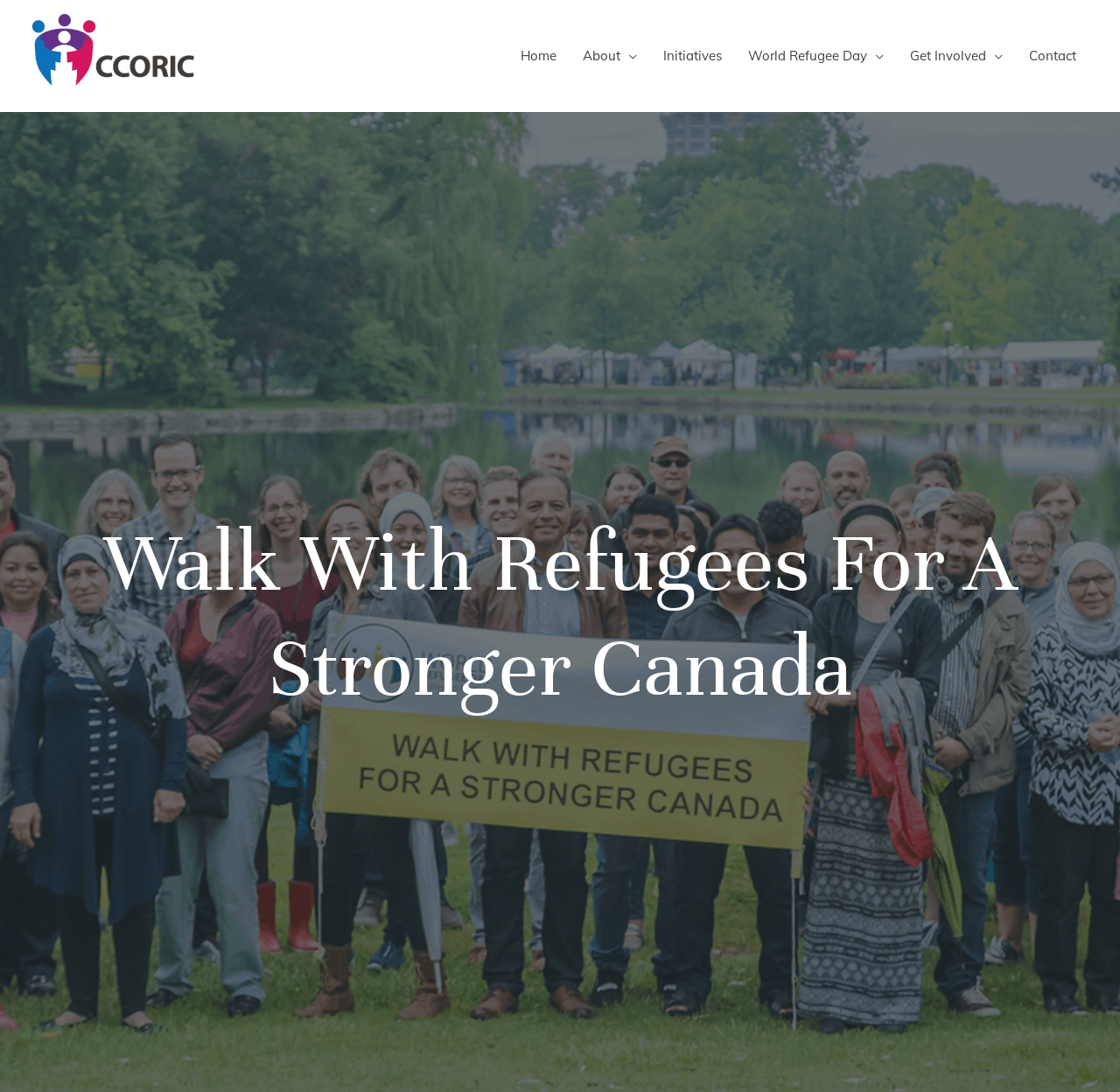Identify the main heading from the webpage and provide its text content.

Walk With Refugees For A Stronger Canada